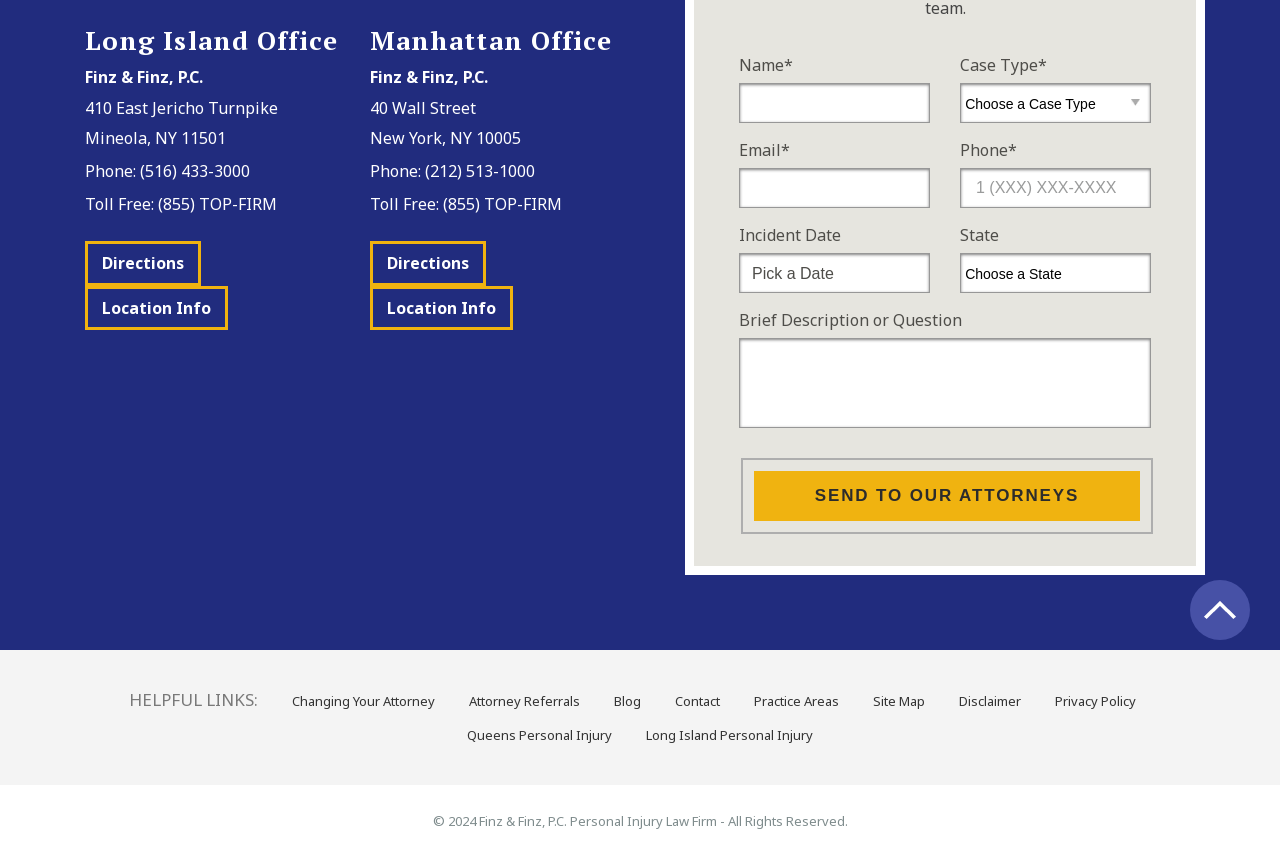Locate the bounding box of the UI element based on this description: "Solve the pressure equalization problem". Provide four float numbers between 0 and 1 as [left, top, right, bottom].

None